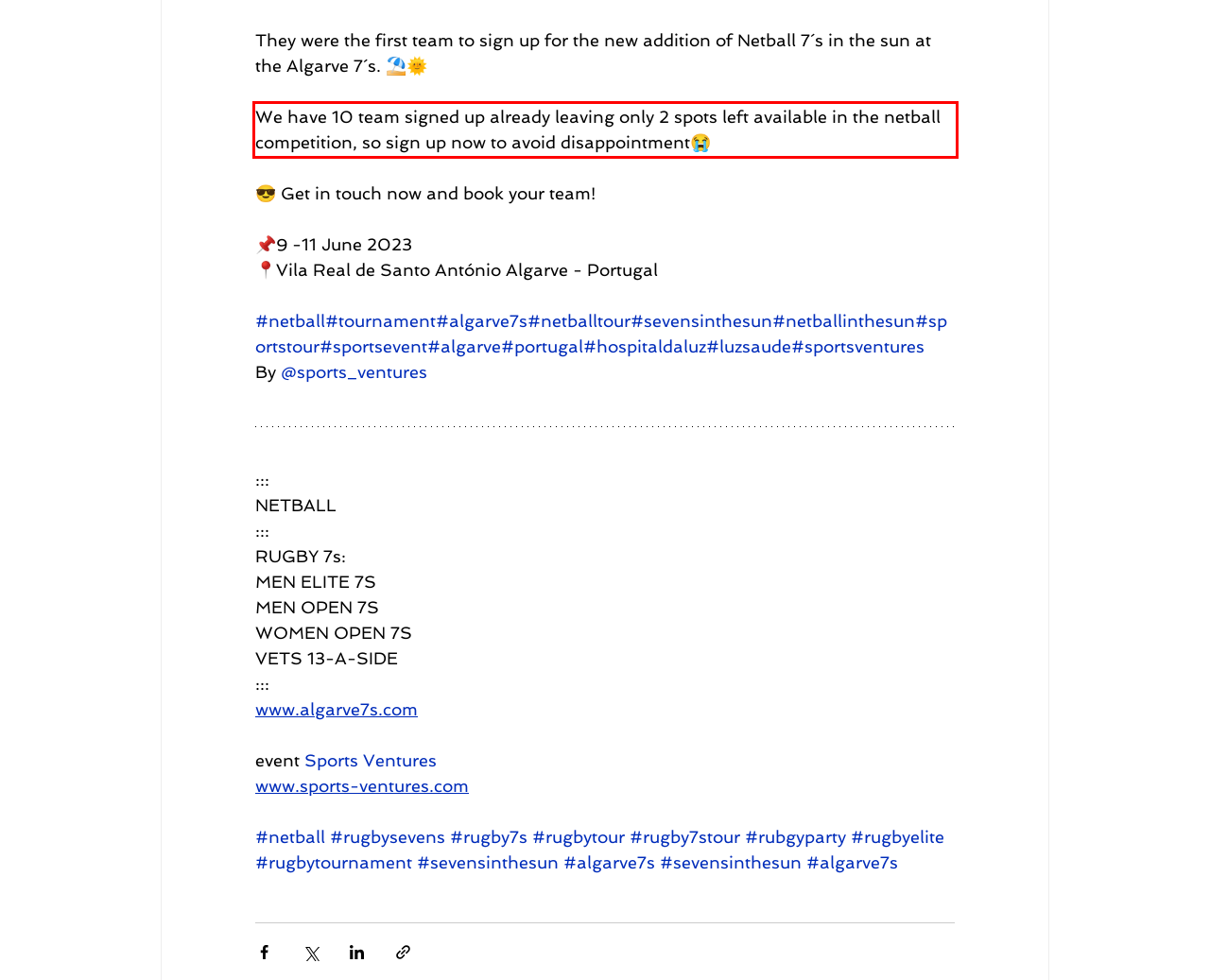Analyze the webpage screenshot and use OCR to recognize the text content in the red bounding box.

We have 10 team signed up already leaving only 2 spots left available in the netball competition, so sign up now to avoid disappointment😭